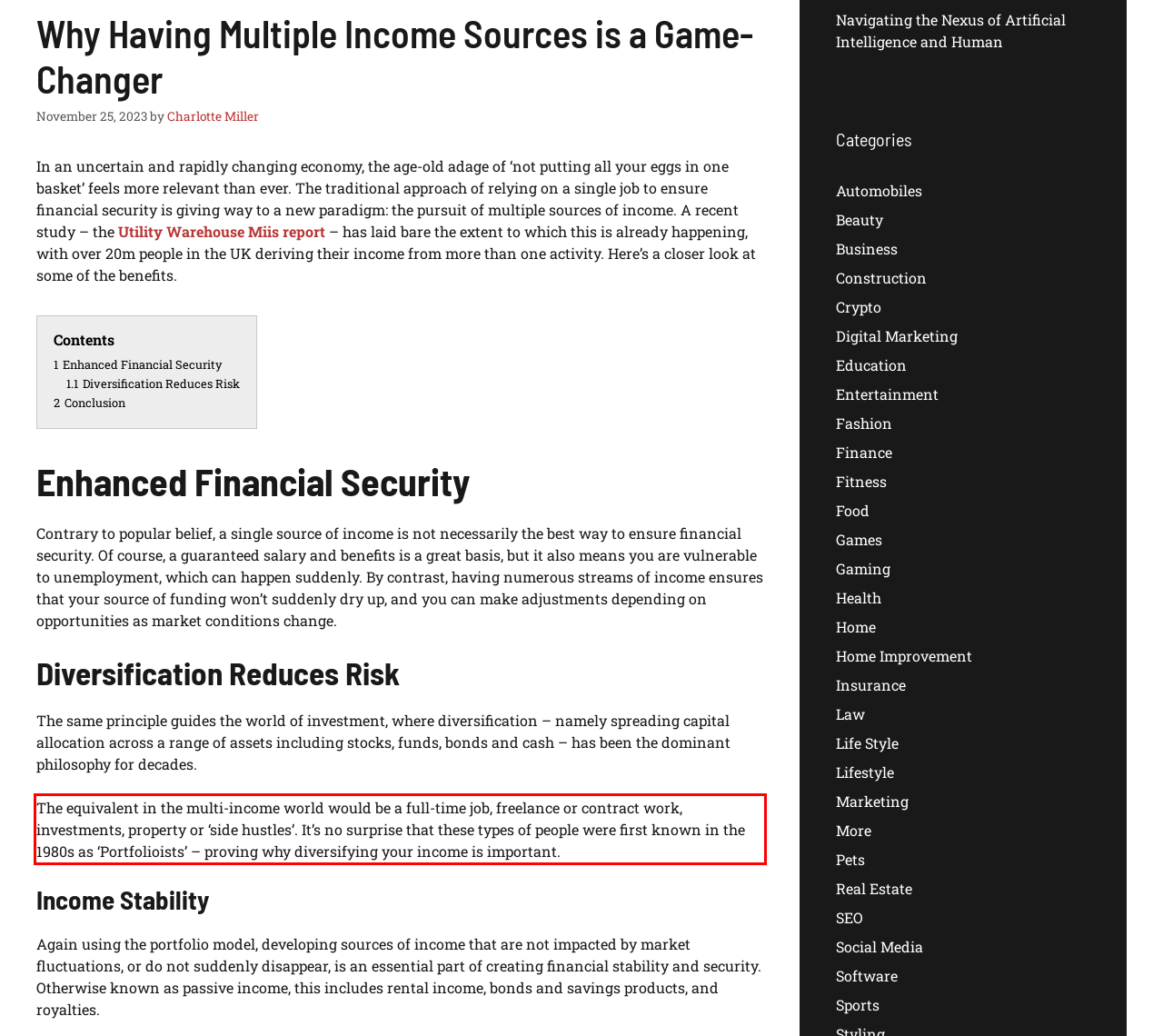You have a screenshot of a webpage with a red bounding box. Identify and extract the text content located inside the red bounding box.

The equivalent in the multi-income world would be a full-time job, freelance or contract work, investments, property or ‘side hustles’. It’s no surprise that these types of people were first known in the 1980s as ‘Portfolioists’ – proving why diversifying your income is important.